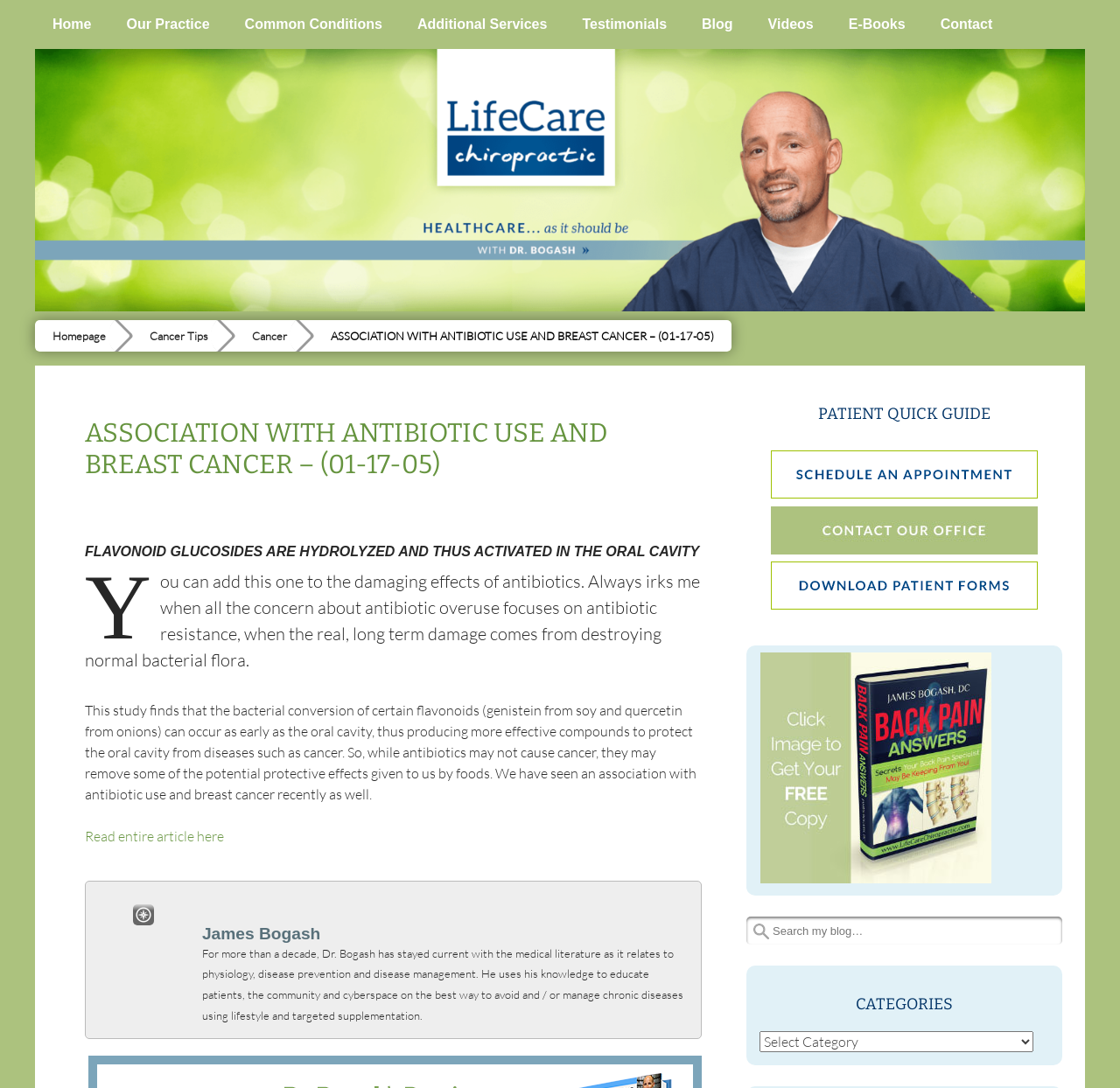Provide a one-word or short-phrase response to the question:
What is the name of the chiropractic care center?

LifeCare Chiropractic